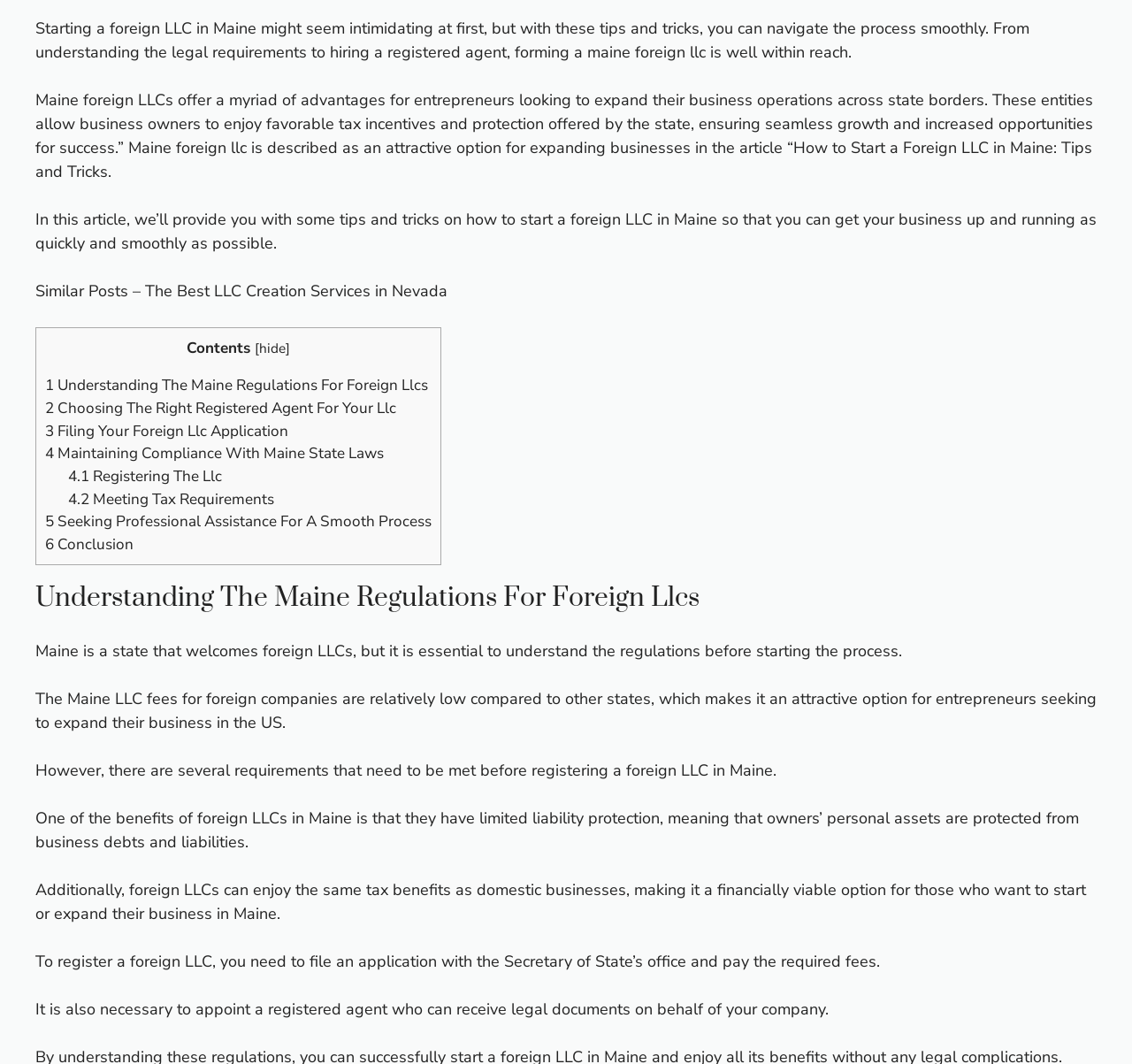Give the bounding box coordinates for this UI element: "6 Conclusion". The coordinates should be four float numbers between 0 and 1, arranged as [left, top, right, bottom].

[0.04, 0.502, 0.118, 0.521]